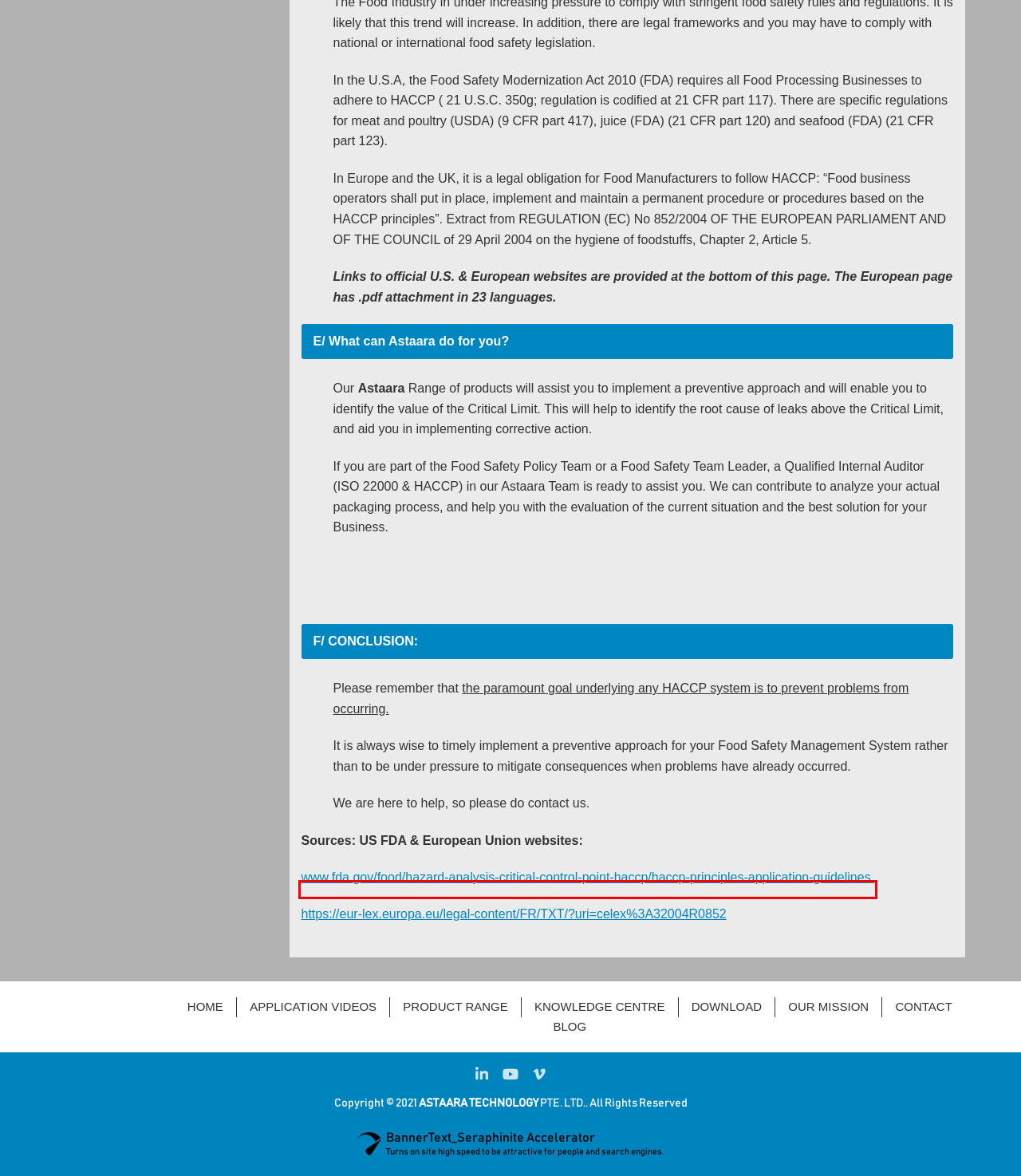You have a screenshot of a webpage with a red bounding box around an element. Choose the best matching webpage description that would appear after clicking the highlighted element. Here are the candidates:
A. Application Videos | Astaara Technology
B. Leak Detection equipment for all Flexible Packaging
C. HACCP Principles & Application Guidelines | FDA
D. Accelerator for WordPress - Seraphinite Solutions
E. Flexible Packaging: Comparison of all Leak Testing Methods
F. Règlement - 852/2004 - EN - EUR-Lex
G. Our Leak Testers are Suitable for Food Flexible Packaging Types
H. The GammaTower is a O2 Analyser for Modified Atmosphere Packaging

C